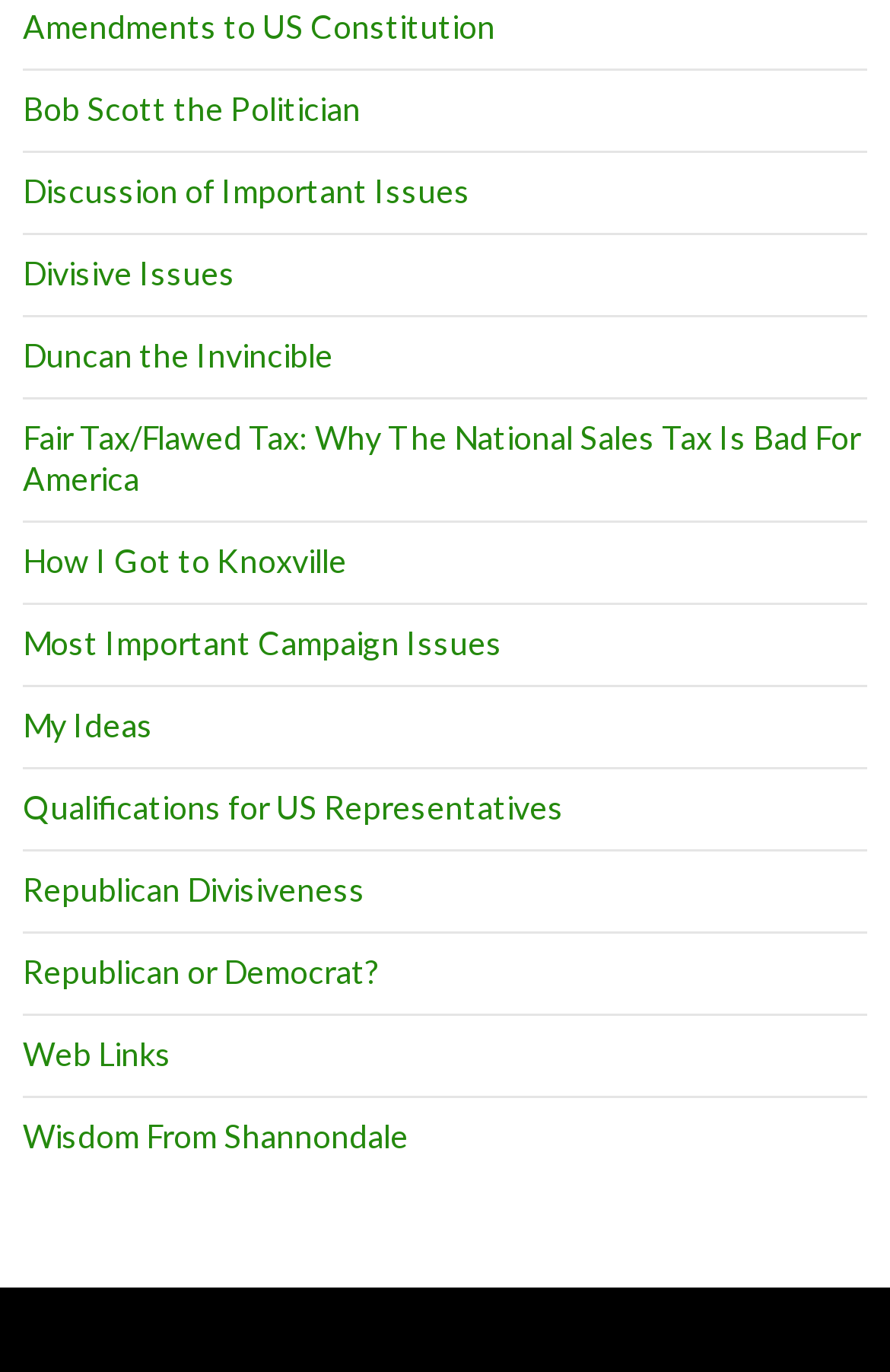Given the element description Republican or Democrat?, predict the bounding box coordinates for the UI element in the webpage screenshot. The format should be (top-left x, top-left y, bottom-right x, bottom-right y), and the values should be between 0 and 1.

[0.026, 0.694, 0.426, 0.723]